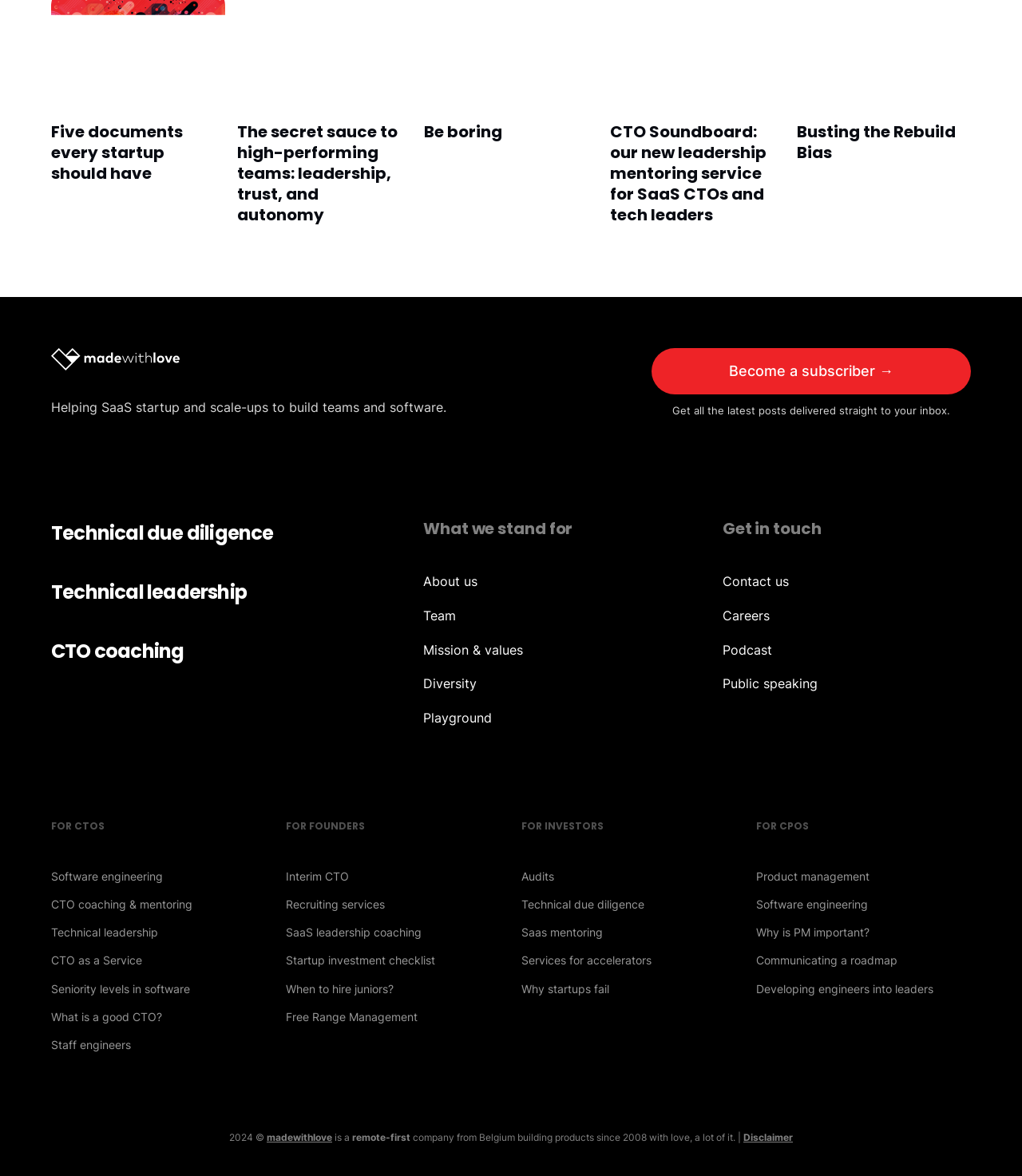Please identify the bounding box coordinates of where to click in order to follow the instruction: "Contact us".

[0.707, 0.487, 0.772, 0.501]